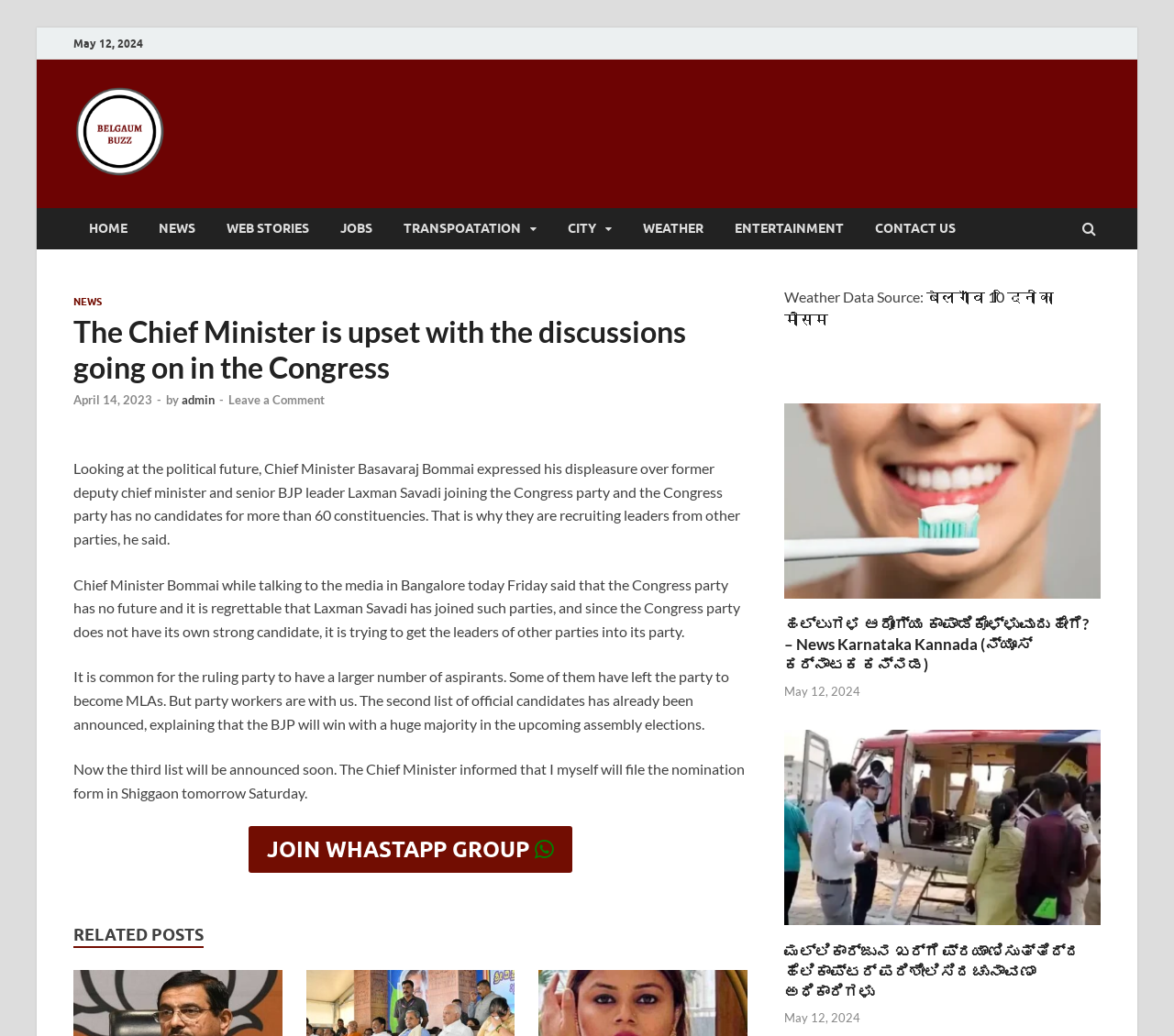Please determine the bounding box coordinates, formatted as (top-left x, top-left y, bottom-right x, bottom-right y), with all values as floating point numbers between 0 and 1. Identify the bounding box of the region described as: alt="Belgaum news Belagavi news"

[0.062, 0.156, 0.141, 0.173]